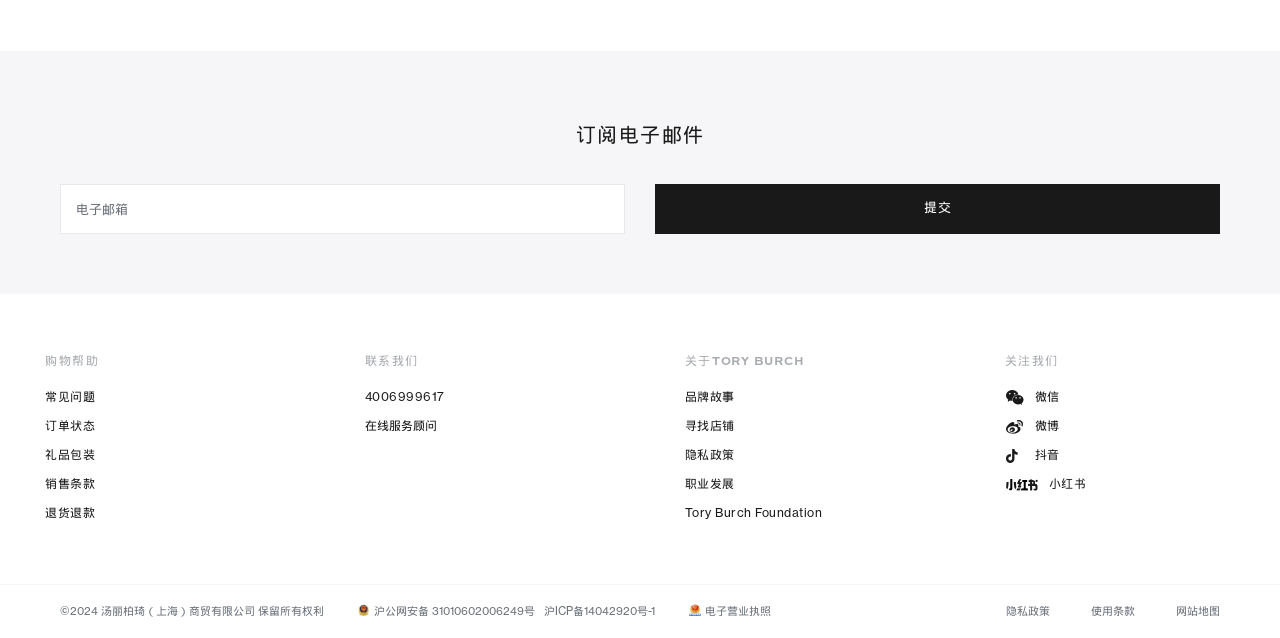Locate the bounding box coordinates of the element I should click to achieve the following instruction: "follow us on WeChat".

[0.785, 0.605, 0.965, 0.639]